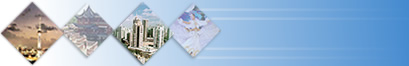How many landmarks or scenes are depicted in the collage?
Answer briefly with a single word or phrase based on the image.

Four